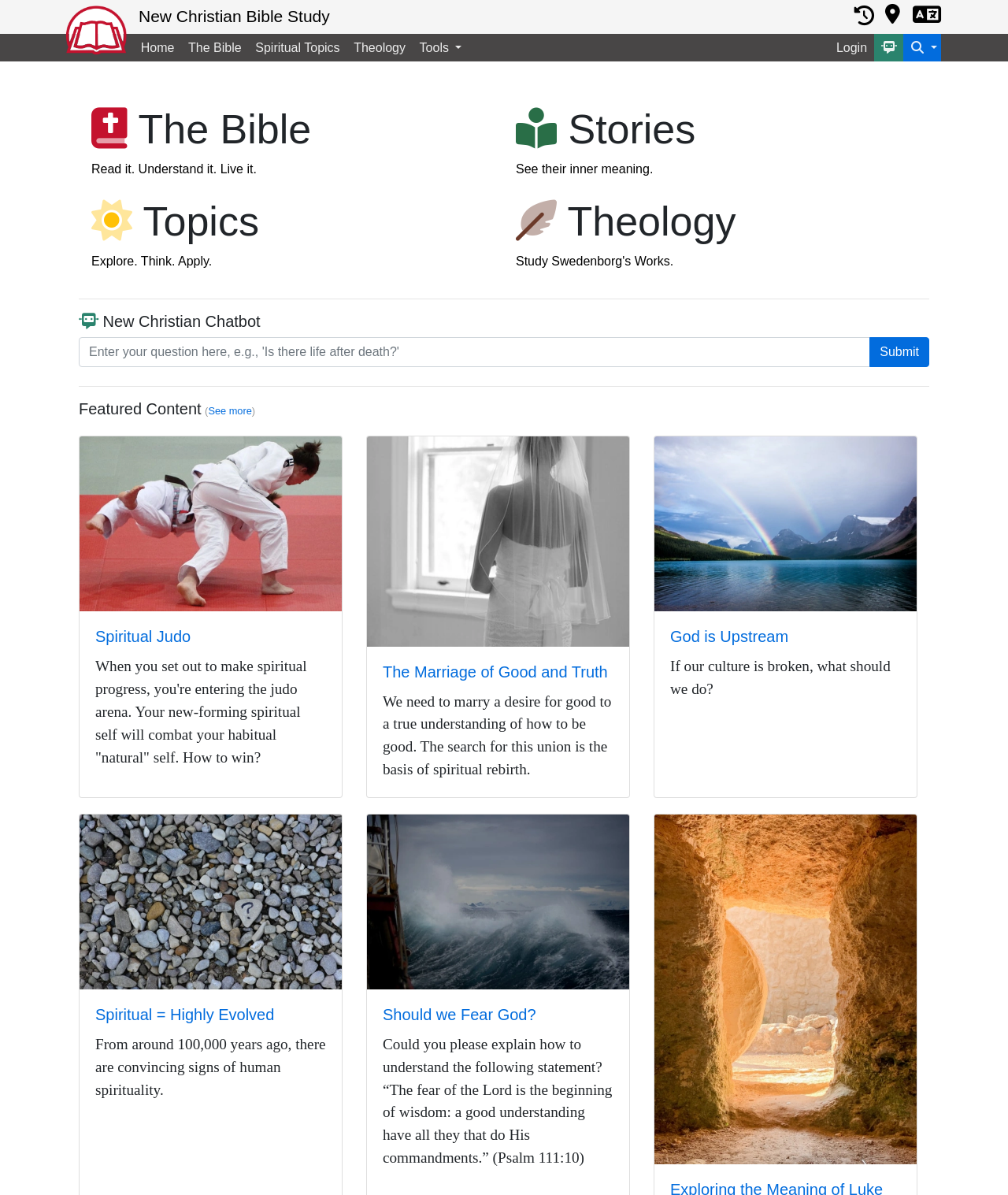What is the theme of the featured content items?
Observe the image and answer the question with a one-word or short phrase response.

Spirituality and Christianity